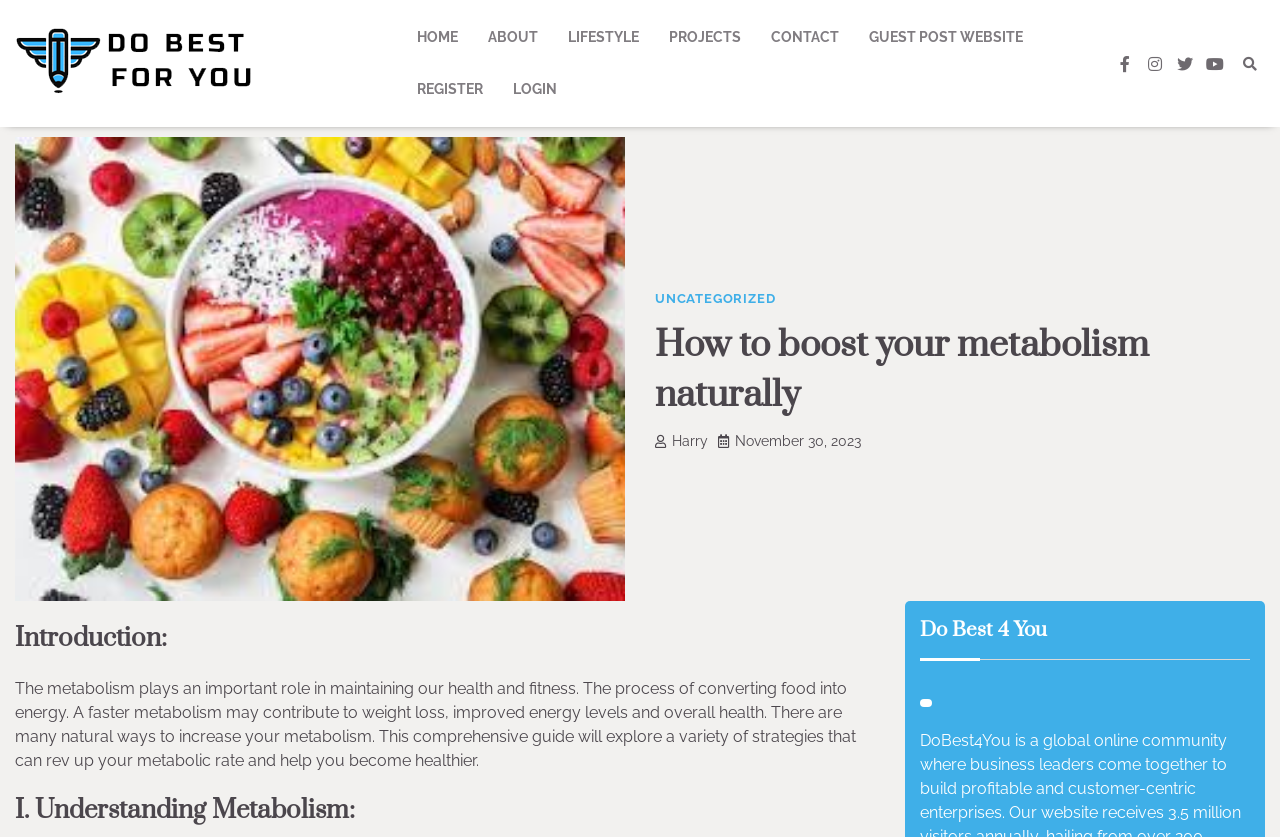Please answer the following question using a single word or phrase: How many social media links are there?

4